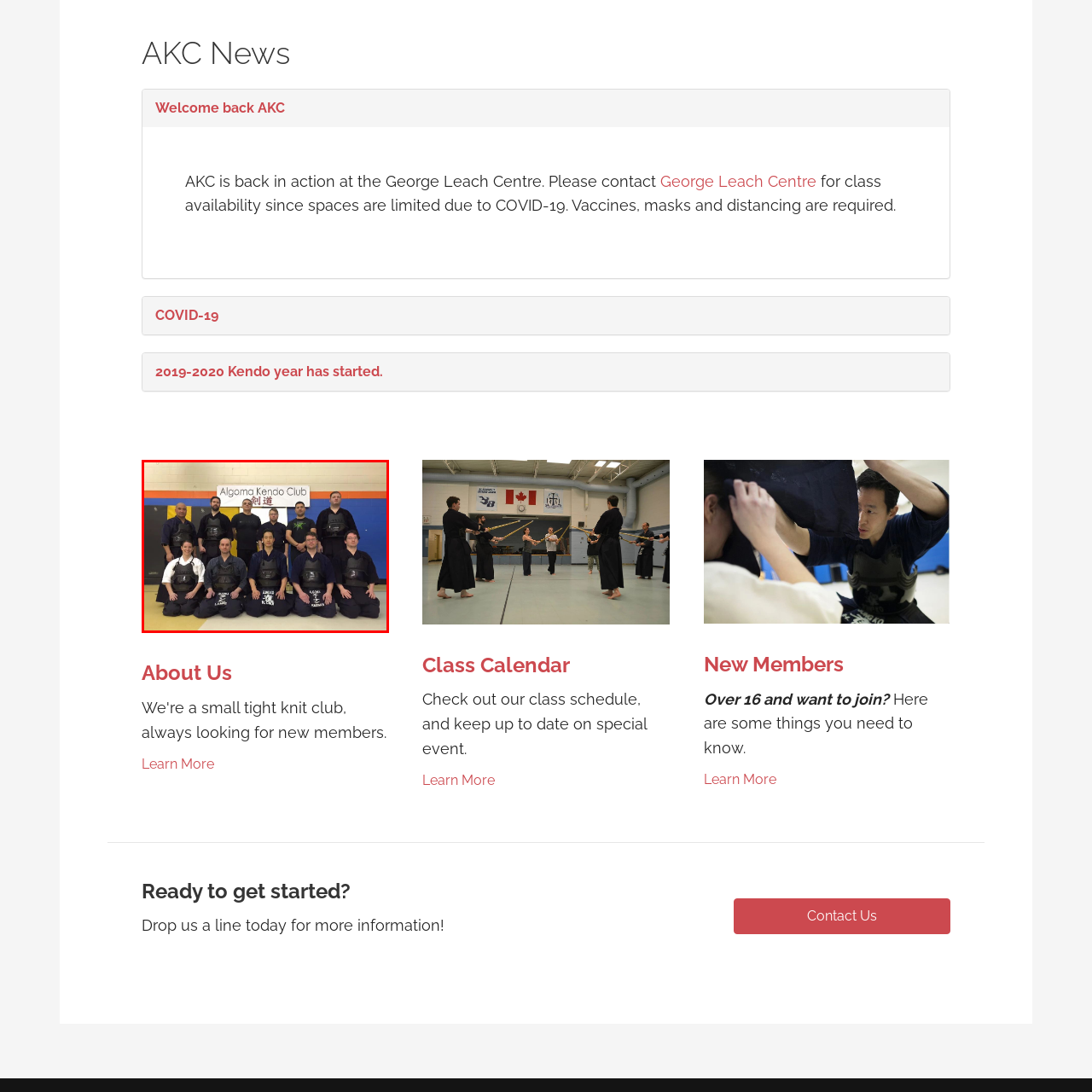Concentrate on the image inside the red border and answer the question in one word or phrase: 
What type of attire are the kendo practitioners wearing?

Traditional kendo attire